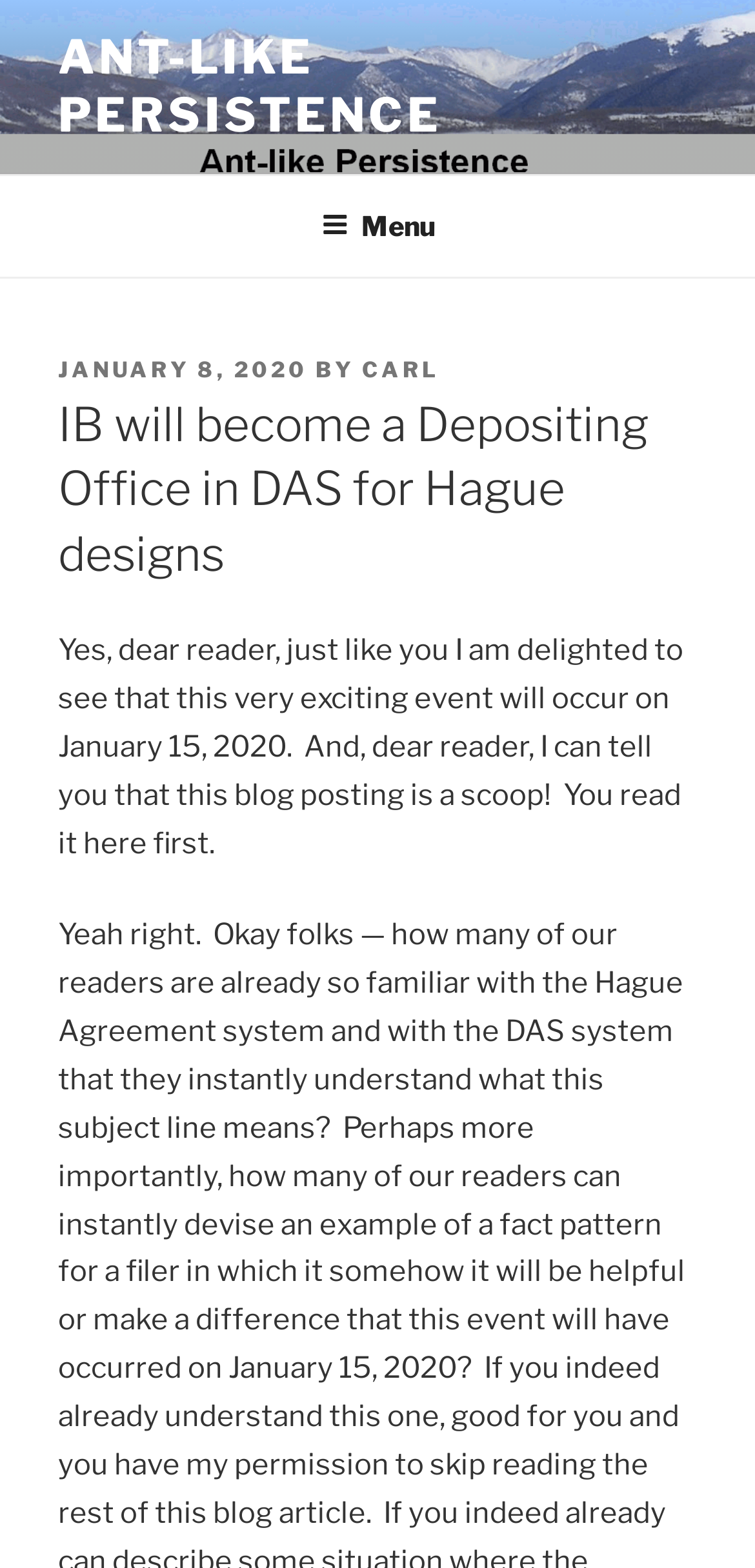Using the element description Ant-Like Persistence, predict the bounding box coordinates for the UI element. Provide the coordinates in (top-left x, top-left y, bottom-right x, bottom-right y) format with values ranging from 0 to 1.

[0.077, 0.019, 0.585, 0.091]